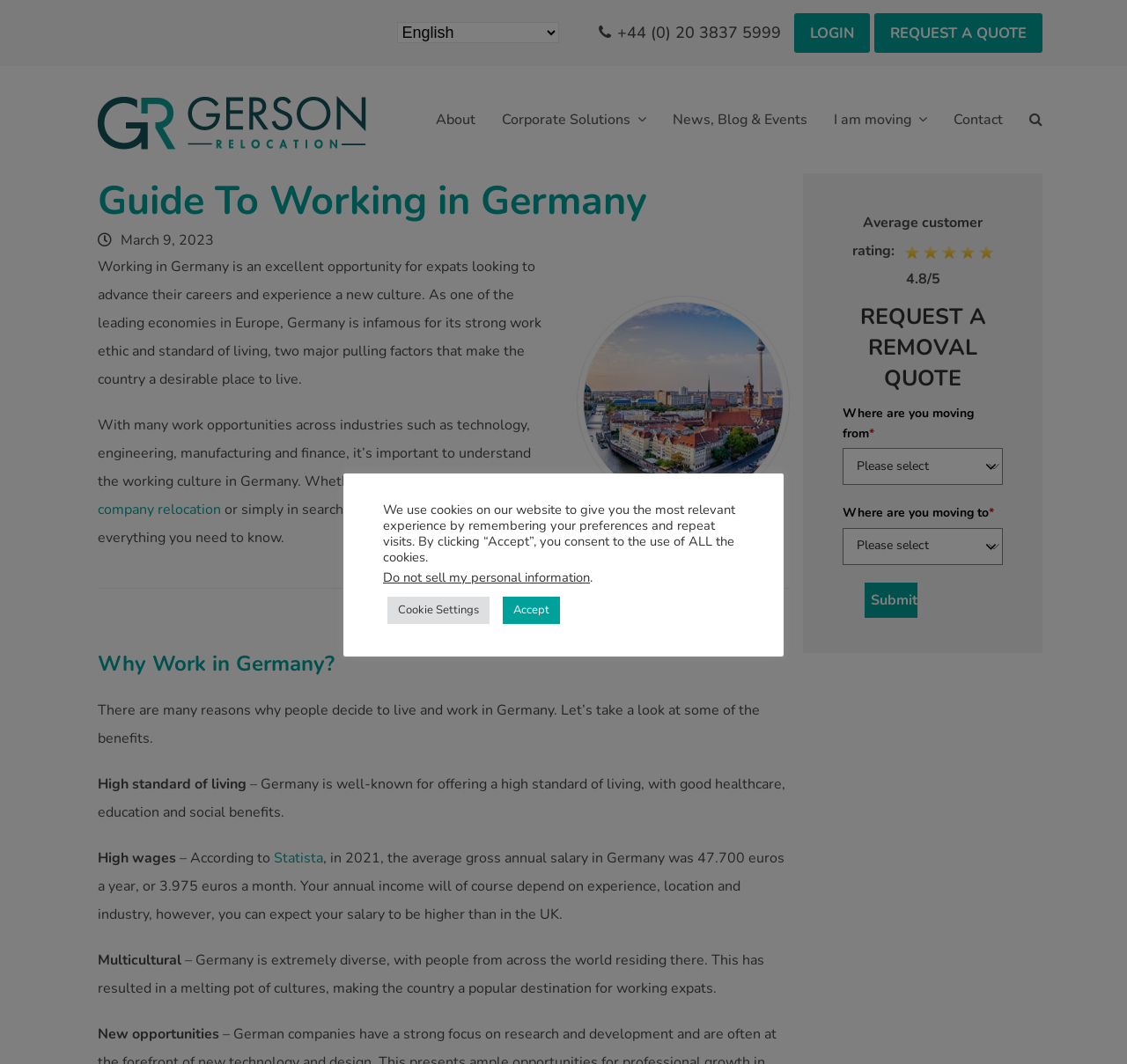Determine the coordinates of the bounding box that should be clicked to complete the instruction: "Navigate to the about page". The coordinates should be represented by four float numbers between 0 and 1: [left, top, right, bottom].

[0.375, 0.062, 0.434, 0.163]